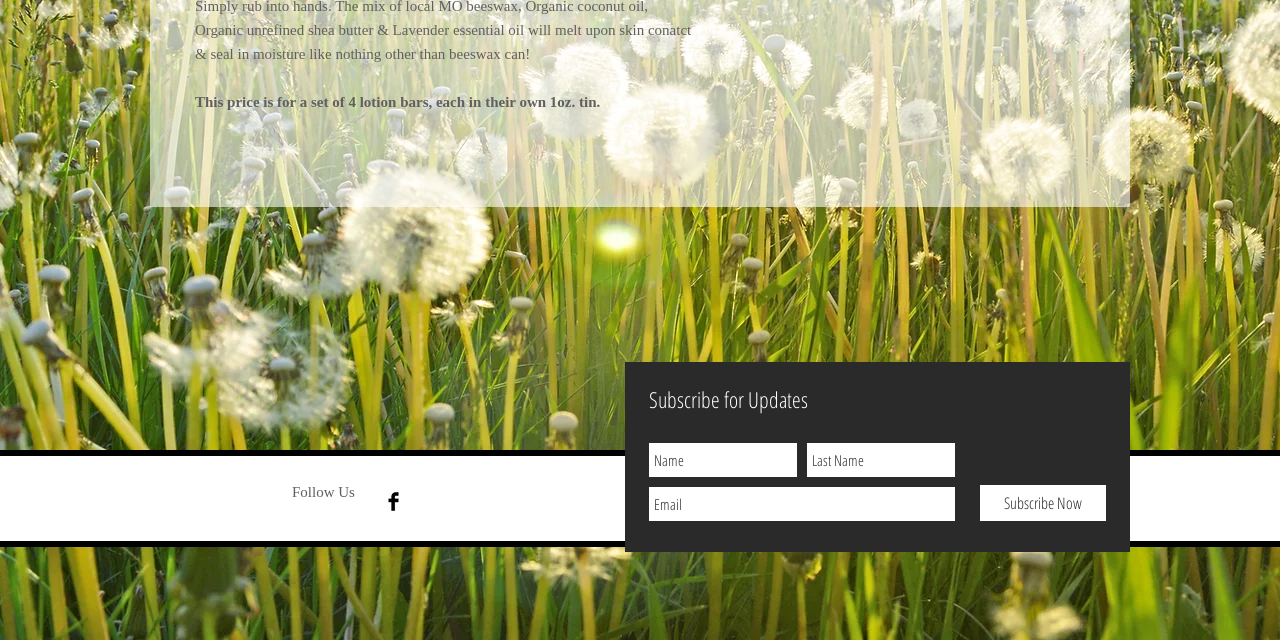From the element description Subscribe Now, predict the bounding box coordinates of the UI element. The coordinates must be specified in the format (top-left x, top-left y, bottom-right x, bottom-right y) and should be within the 0 to 1 range.

[0.766, 0.758, 0.864, 0.815]